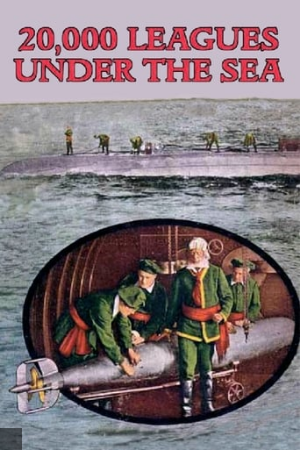What attire are the crew members wearing?
Please give a detailed and thorough answer to the question, covering all relevant points.

The caption explicitly states that the crew members are dressed in historical maritime attire, which suggests that they are wearing clothing typical of sailors or naval officers from the early 20th century.